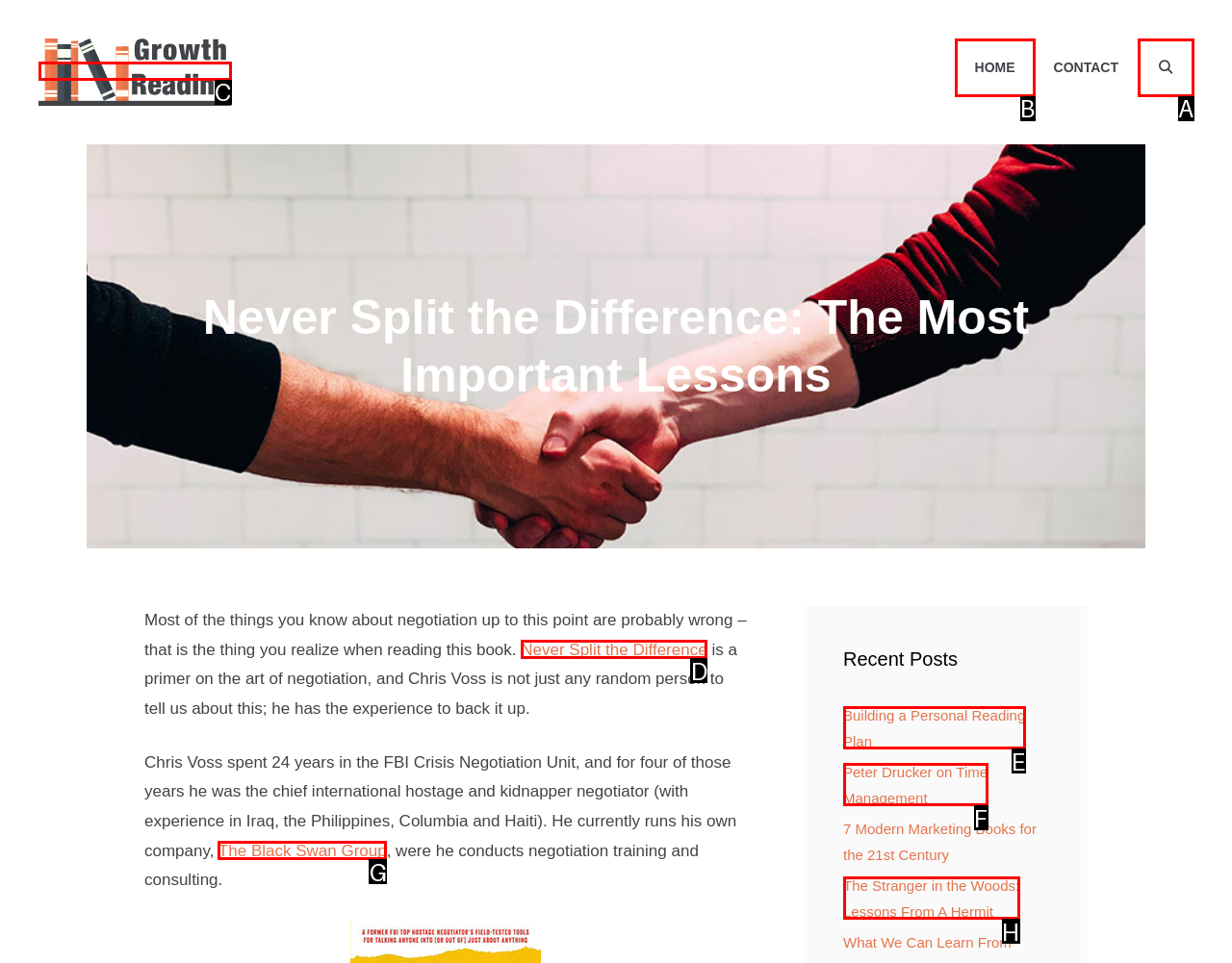Specify the letter of the UI element that should be clicked to achieve the following: go to home page
Provide the corresponding letter from the choices given.

B